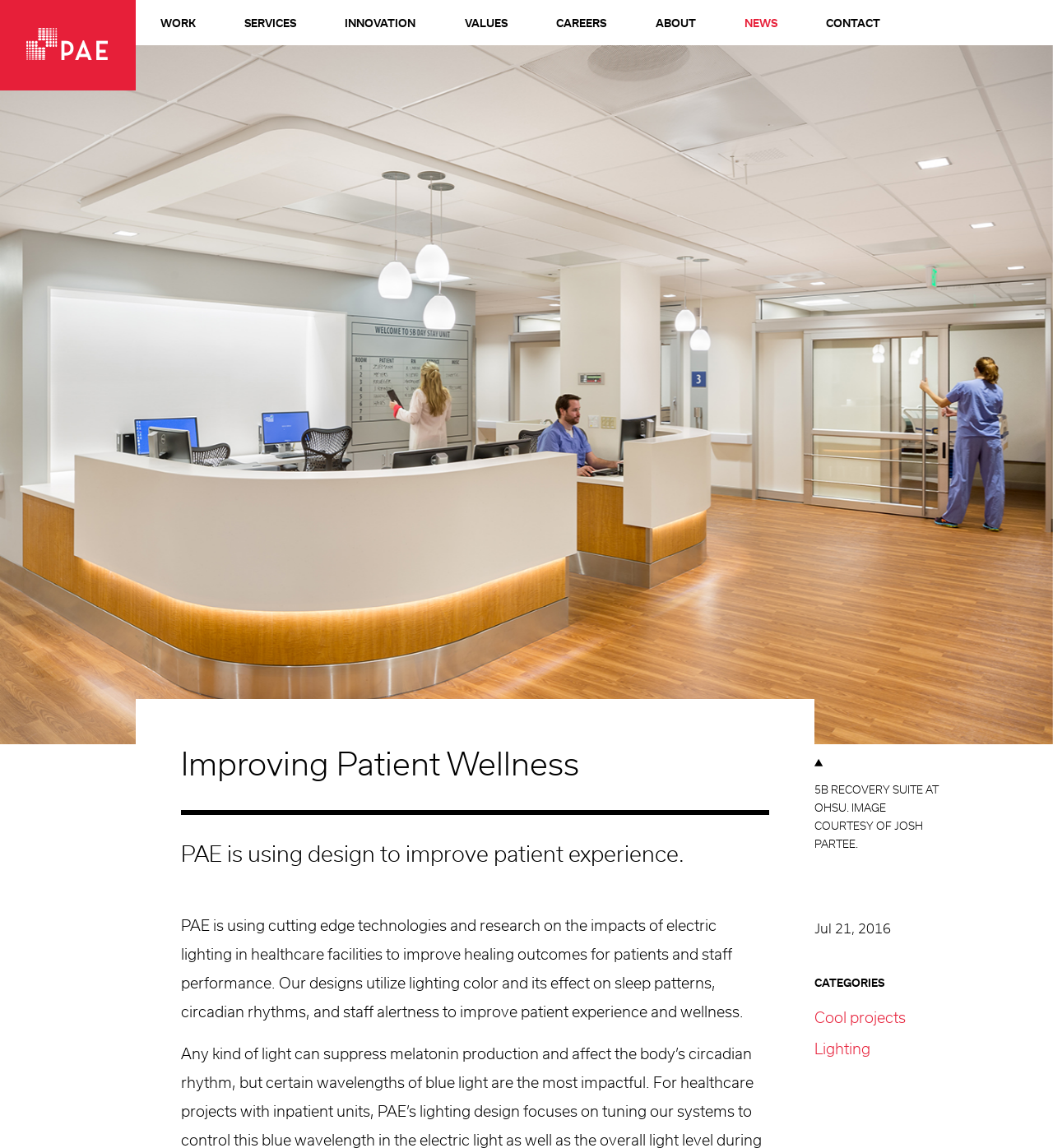What is the company's goal for healthcare facilities?
Answer briefly with a single word or phrase based on the image.

Improve healing outcomes